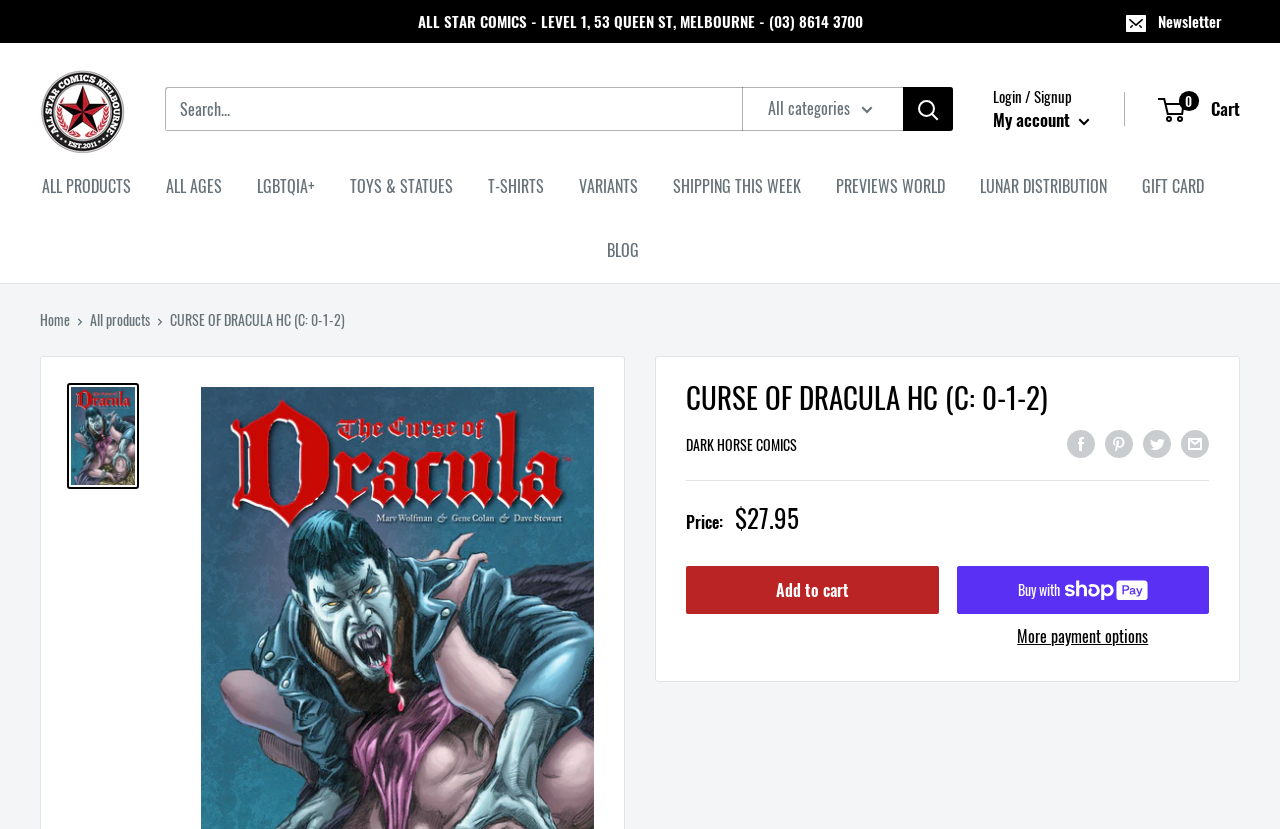Describe all the visual and textual components of the webpage comprehensively.

This webpage appears to be a product page for "The Curse of Dracula HC (C: 0-1-2)" on an online comic book store called All Star Comics. 

At the top of the page, there is a navigation menu with links to "ALL PRODUCTS", "ALL AGES", "LGBTQIA+", and other categories. Below this menu, there is a breadcrumb navigation showing the path from "Home" to "All products" to the current product page. 

On the top right side of the page, there is a search bar with a dropdown menu for selecting categories. Next to the search bar, there are links to "Login / Signup" and "My account". 

In the main content area, there is a large image of the product, "The Curse of Dracula HC (C: 0-1-2)", which is a hardcover comic book. Below the image, there is a heading with the product title and a link to the publisher, "DARK HORSE COMICS". 

Underneath the product title, there are social media sharing links, including "Share on Facebook", "Pin on Pinterest", "Tweet on Twitter", and "Share by email". 

A horizontal separator line divides the top section from the bottom section. In the bottom section, there is a table with product details, including the price, "$27.95". Below the table, there are three buttons: "Add to cart", "Buy now with ShopPay", and "More payment options". The "Buy now with ShopPay" button has a small image of the ShopPay logo.